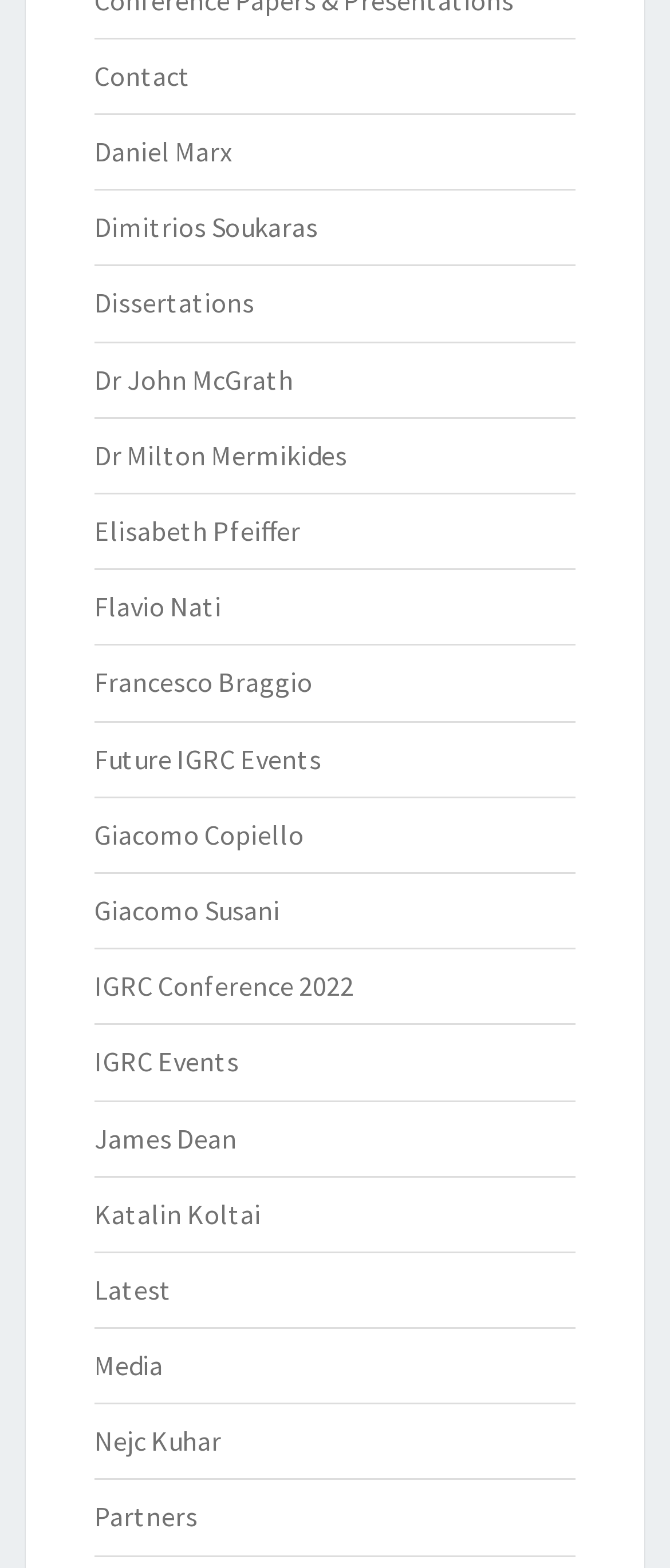Who is the last person listed on the webpage?
Look at the image and respond with a one-word or short phrase answer.

Nejc Kuhar